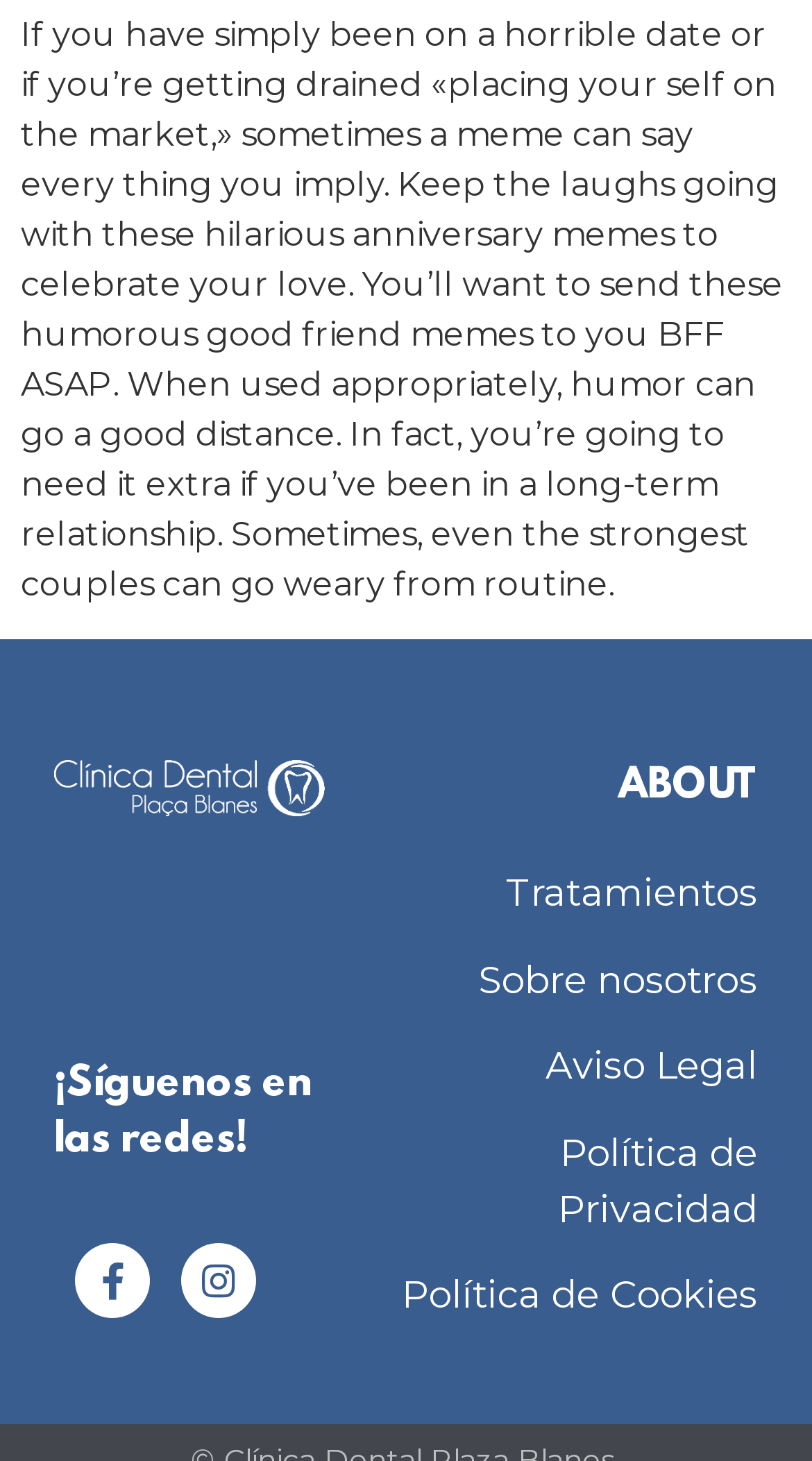Using the given description, provide the bounding box coordinates formatted as (top-left x, top-left y, bottom-right x, bottom-right y), with all values being floating point numbers between 0 and 1. Description: Aviso Legal

[0.672, 0.714, 0.933, 0.746]